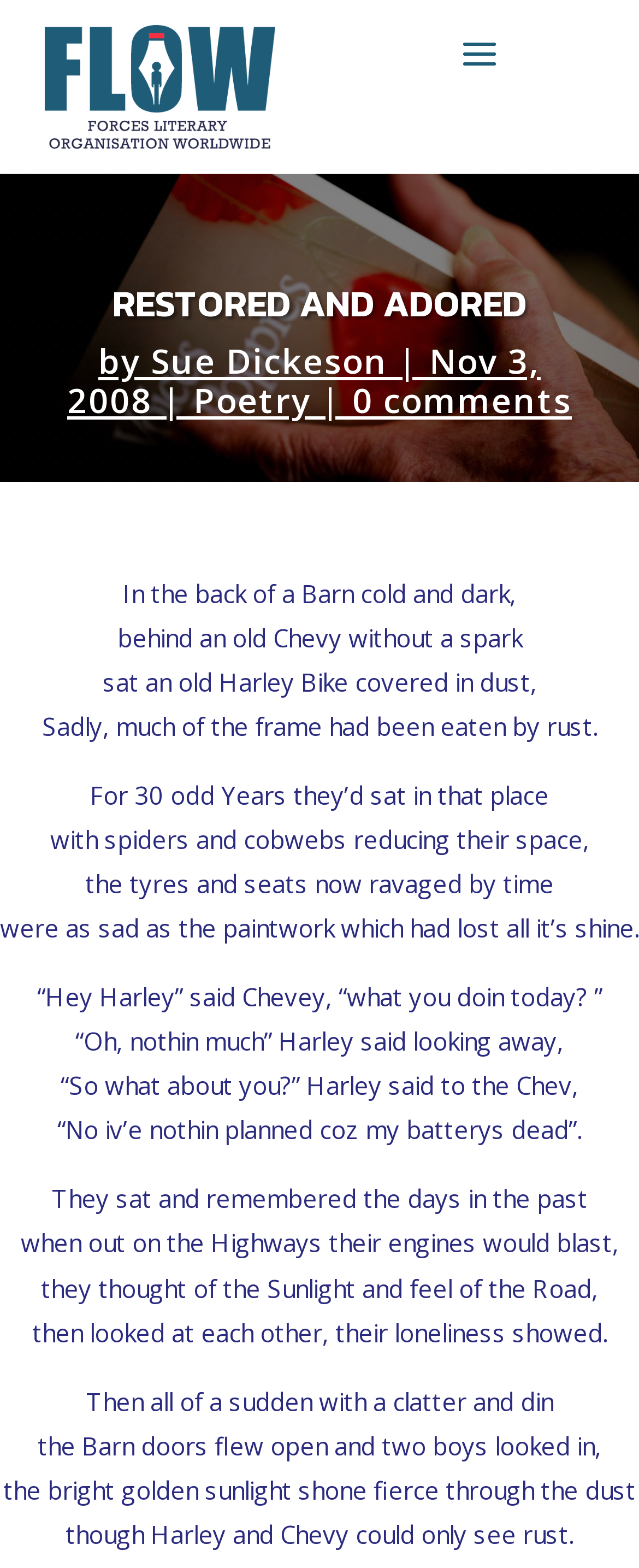What is the condition of the Harley Bike?
Please utilize the information in the image to give a detailed response to the question.

The condition of the Harley Bike is described in the poem as 'Sadly, much of the frame had been eaten by rust' which indicates that the bike is rust-eaten.